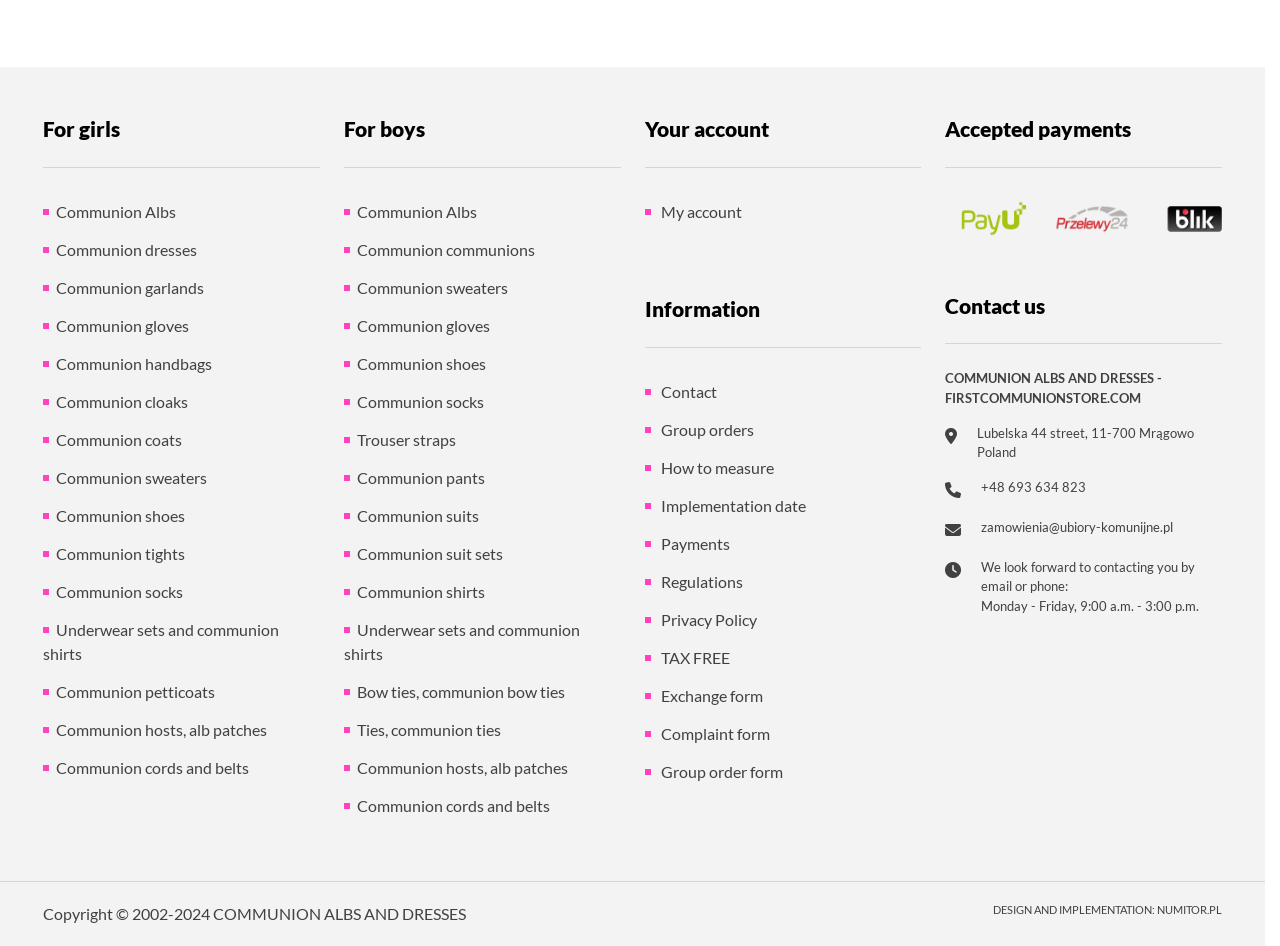Please find the bounding box coordinates of the clickable region needed to complete the following instruction: "View 'My account'". The bounding box coordinates must consist of four float numbers between 0 and 1, i.e., [left, top, right, bottom].

[0.504, 0.204, 0.72, 0.244]